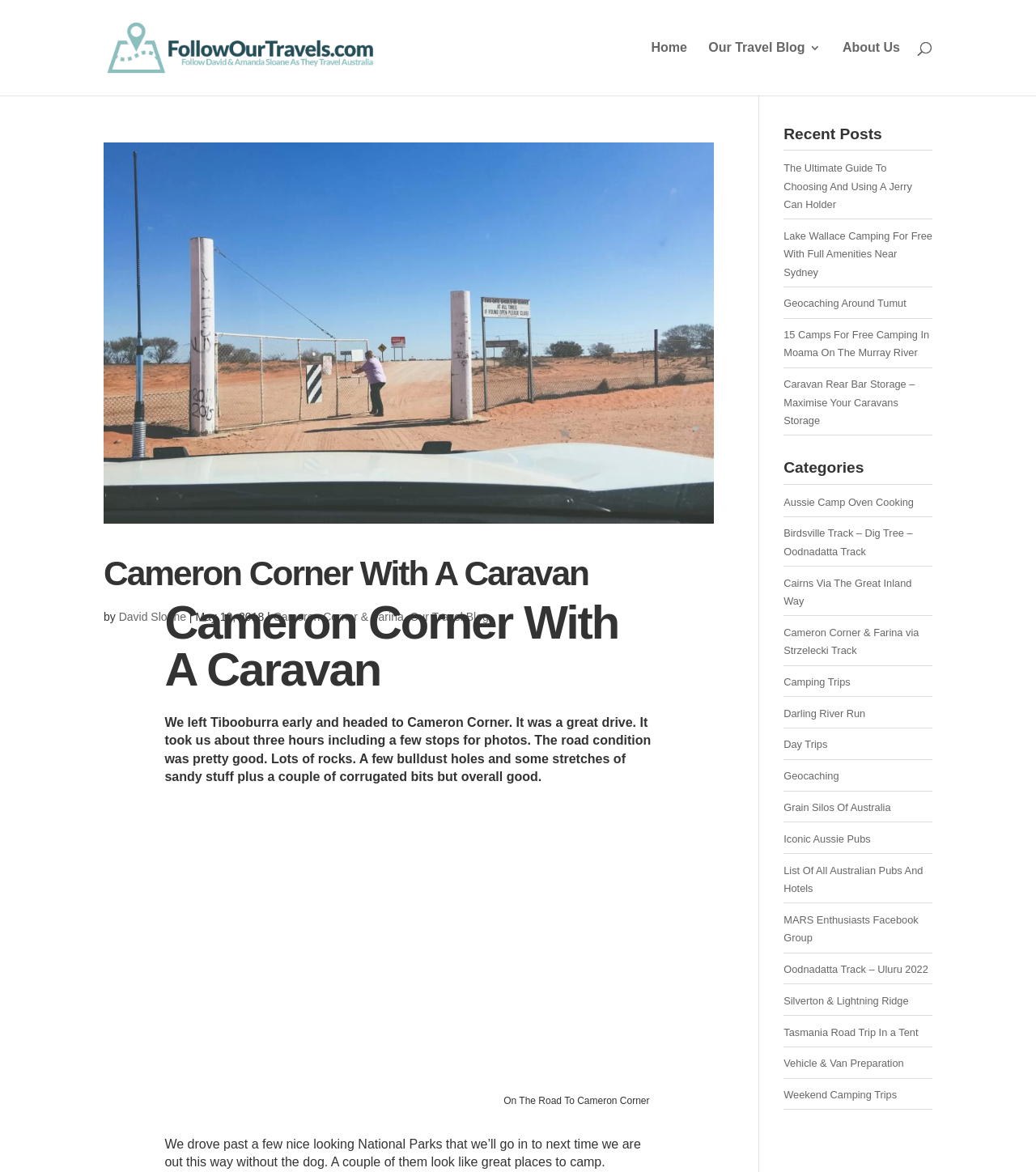Using the provided description: "title="More"", find the bounding box coordinates of the corresponding UI element. The output should be four float numbers between 0 and 1, in the format [left, top, right, bottom].

None